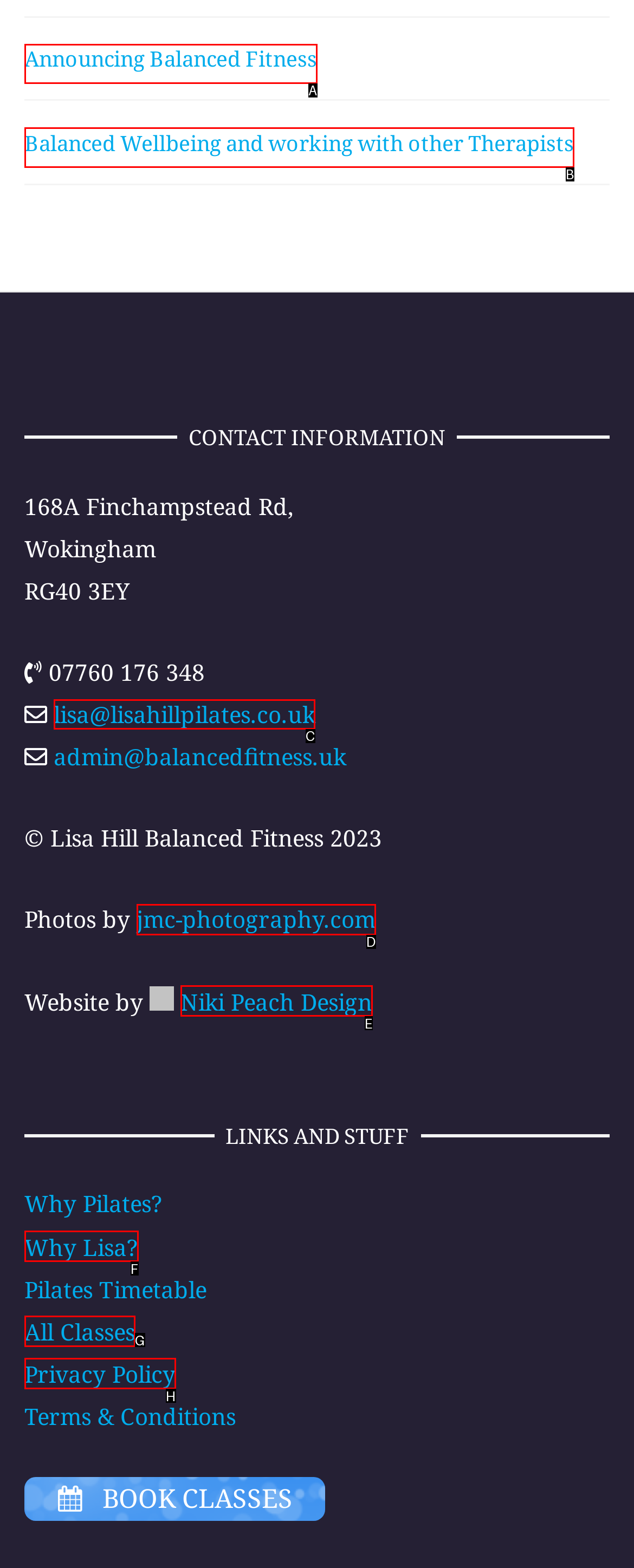Identify the HTML element to click to execute this task: Send an email to Lisa Hill Respond with the letter corresponding to the proper option.

C